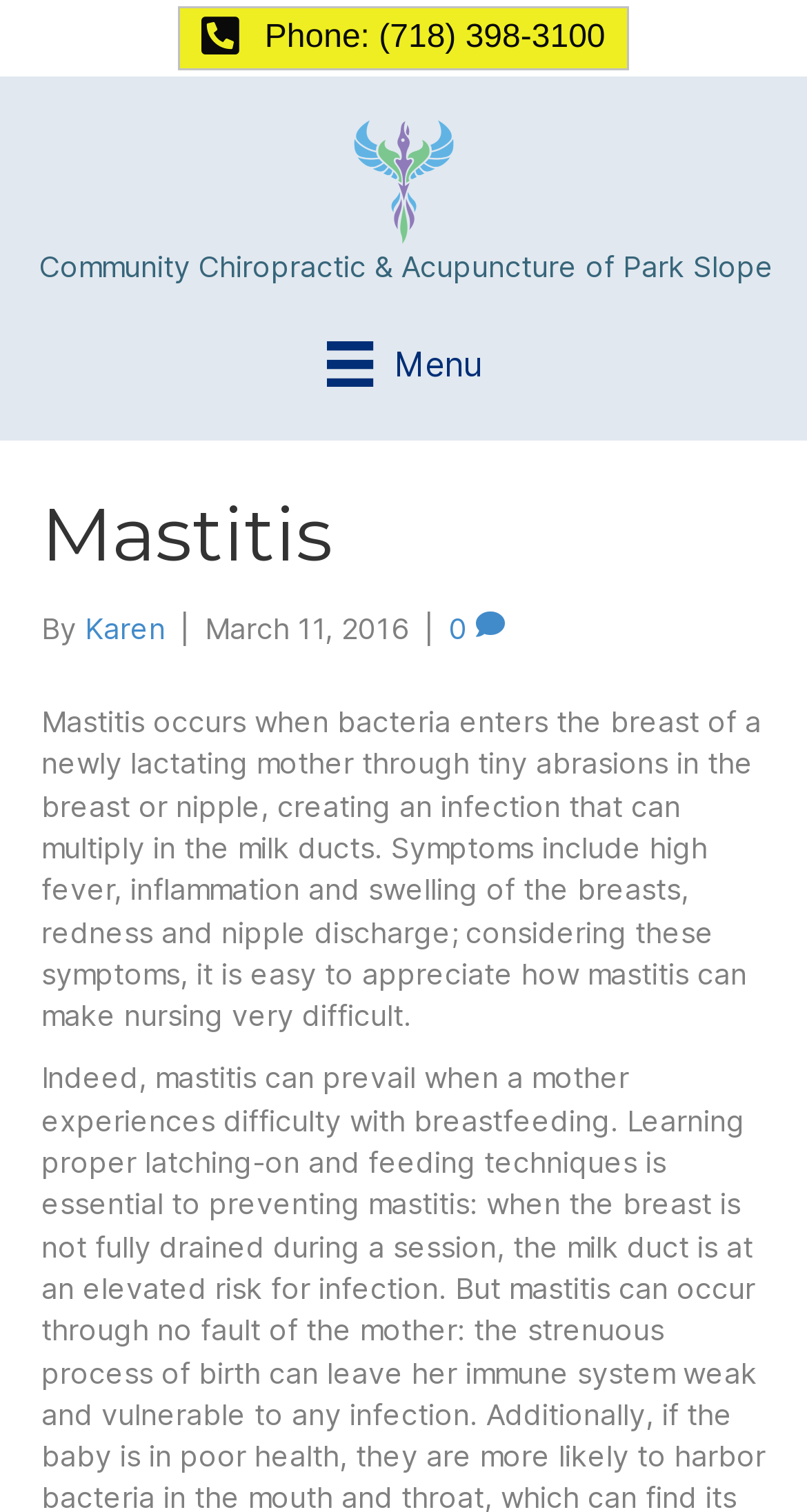What is the symptom of mastitis mentioned in the article?
Kindly answer the question with as much detail as you can.

The symptoms of mastitis are mentioned in the article as 'high fever, inflammation and swelling of the breasts, redness and nipple discharge'. One of the symptoms mentioned is high fever.